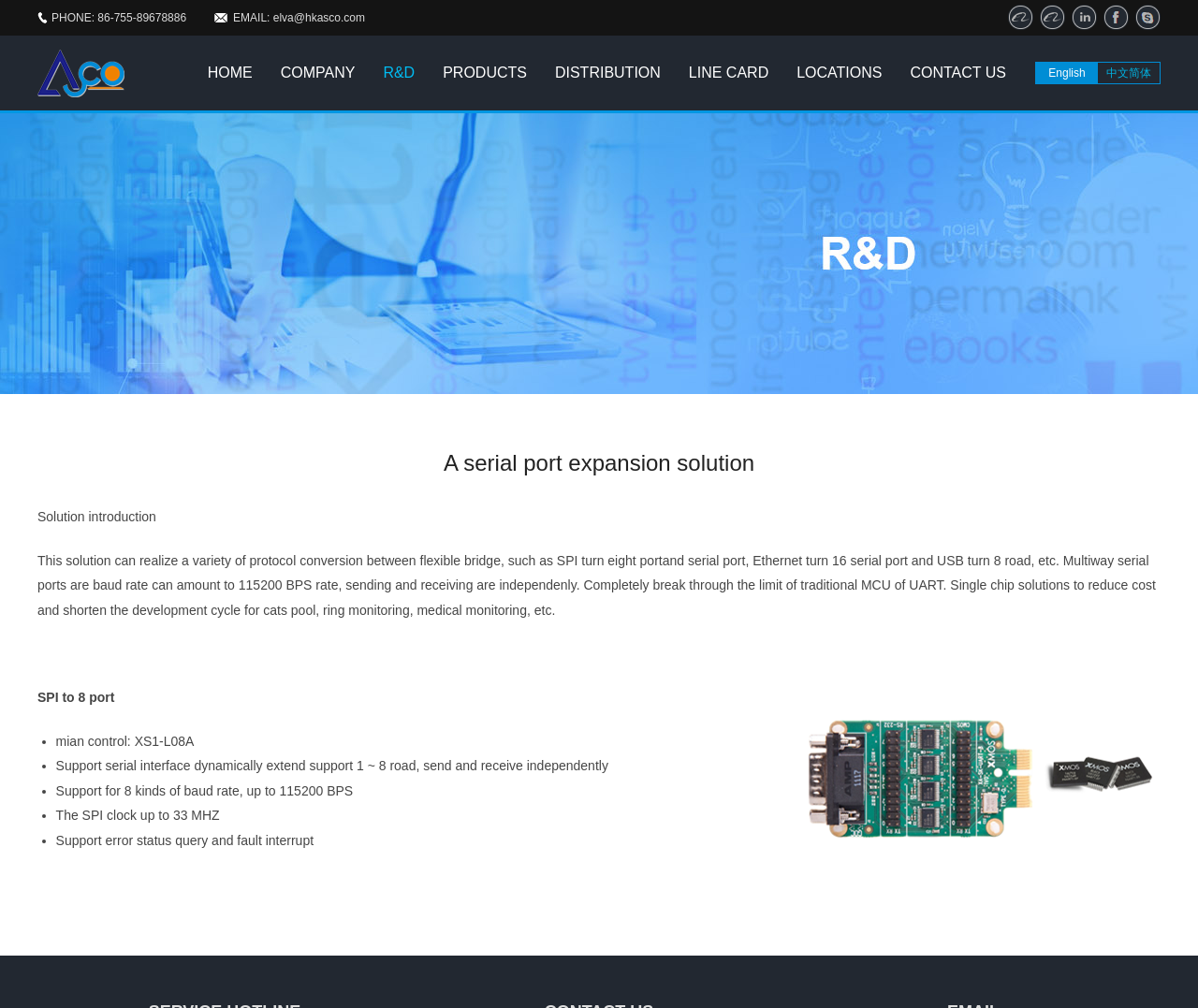Pinpoint the bounding box coordinates of the area that should be clicked to complete the following instruction: "Click on the 'Next' link". The coordinates must be given as four float numbers between 0 and 1, i.e., [left, top, right, bottom].

None